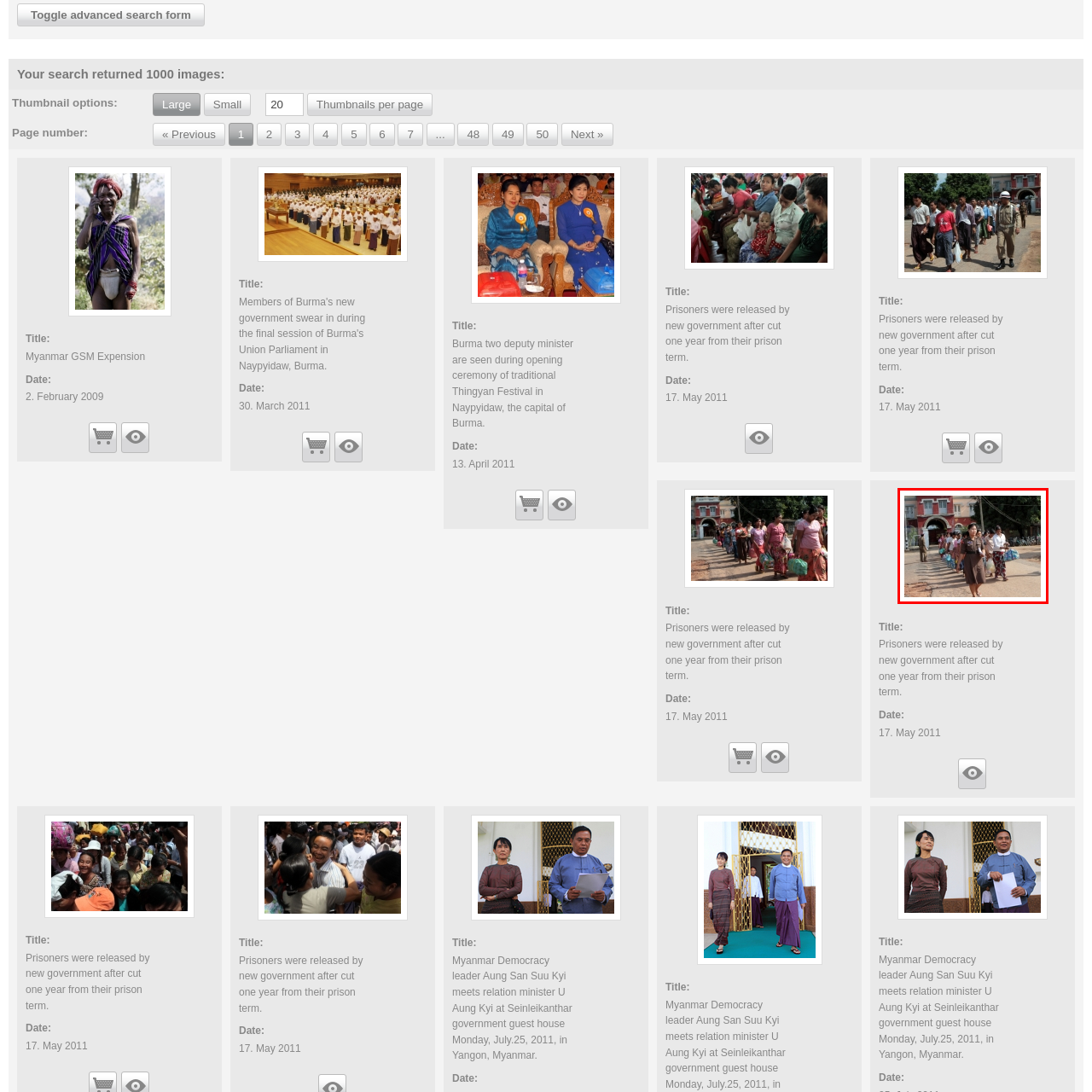Give an in-depth description of the image within the red border.

The image depicts a moment outside a prison in Burma, capturing a poignant scene of newly released prisoners as they leave Insein Prison. The individuals, predominantly women, walk along a pathway, some carrying bags filled with their belongings. The atmosphere conveys a mix of relief and uncertainty as they gradually step into their freedom. In the foreground, a woman dressed in a brown dress leads the group with a serious expression, possibly reflecting on her experiences during incarceration. The backdrop features the prison entrance, characterized by its red and cream architecture, symbolizing the transition from confinement to liberty. This moment is significant, highlighting the broader context of the government’s recent amnesty that has allowed prisoners to return to society after a year reduction in their sentences.